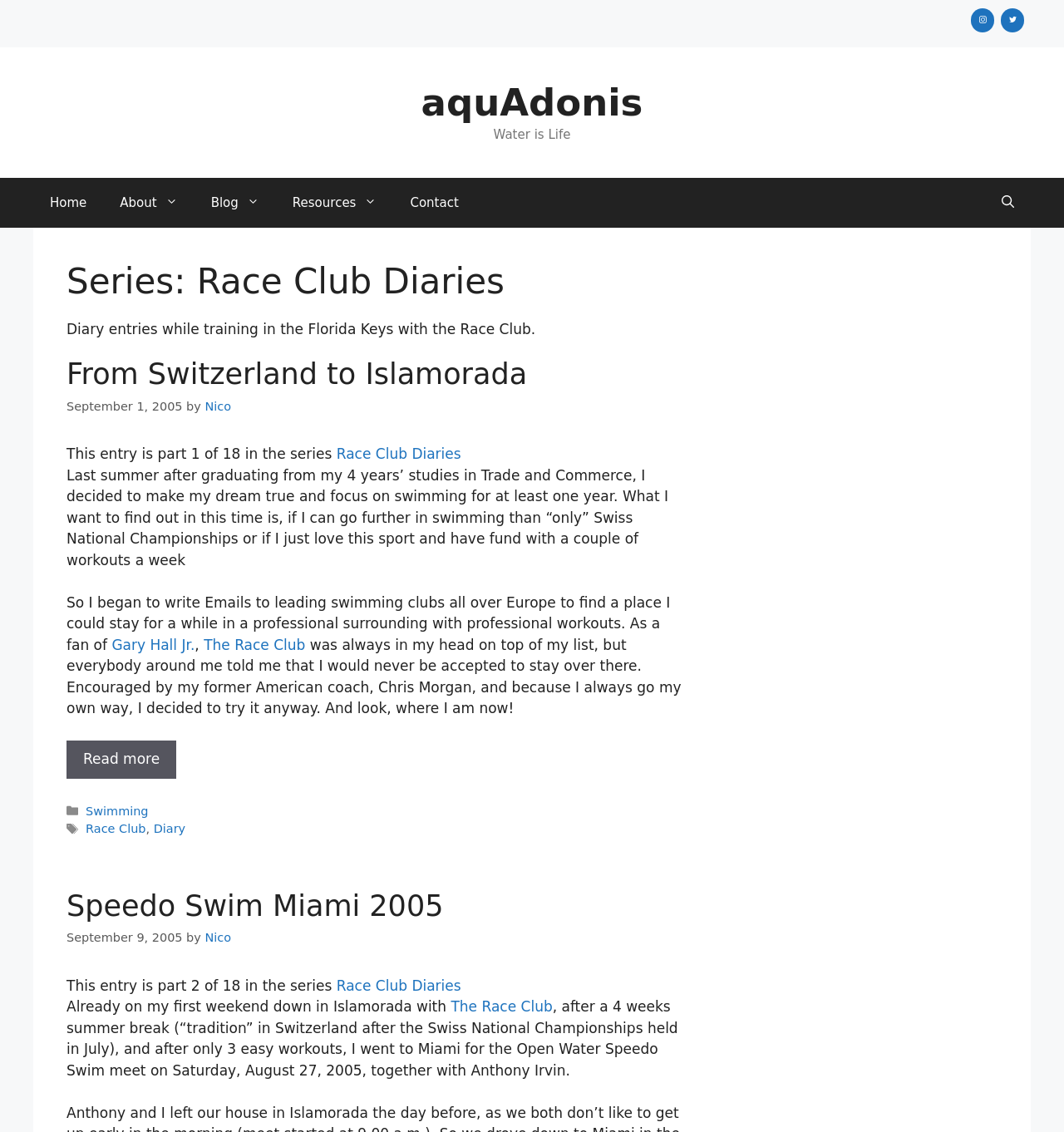Find the headline of the webpage and generate its text content.

Series: Race Club Diaries